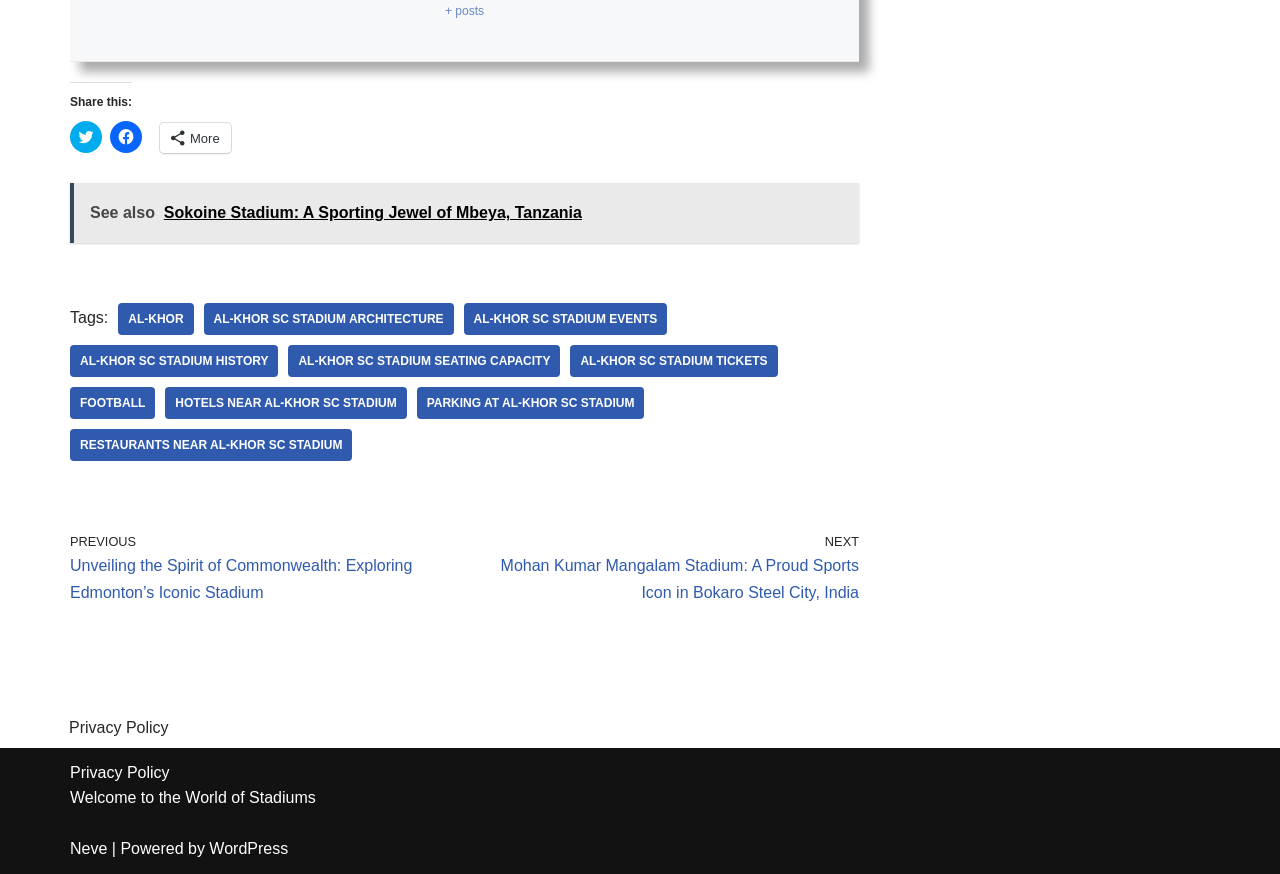Pinpoint the bounding box coordinates of the element that must be clicked to accomplish the following instruction: "Skip to main content". The coordinates should be in the format of four float numbers between 0 and 1, i.e., [left, top, right, bottom].

None